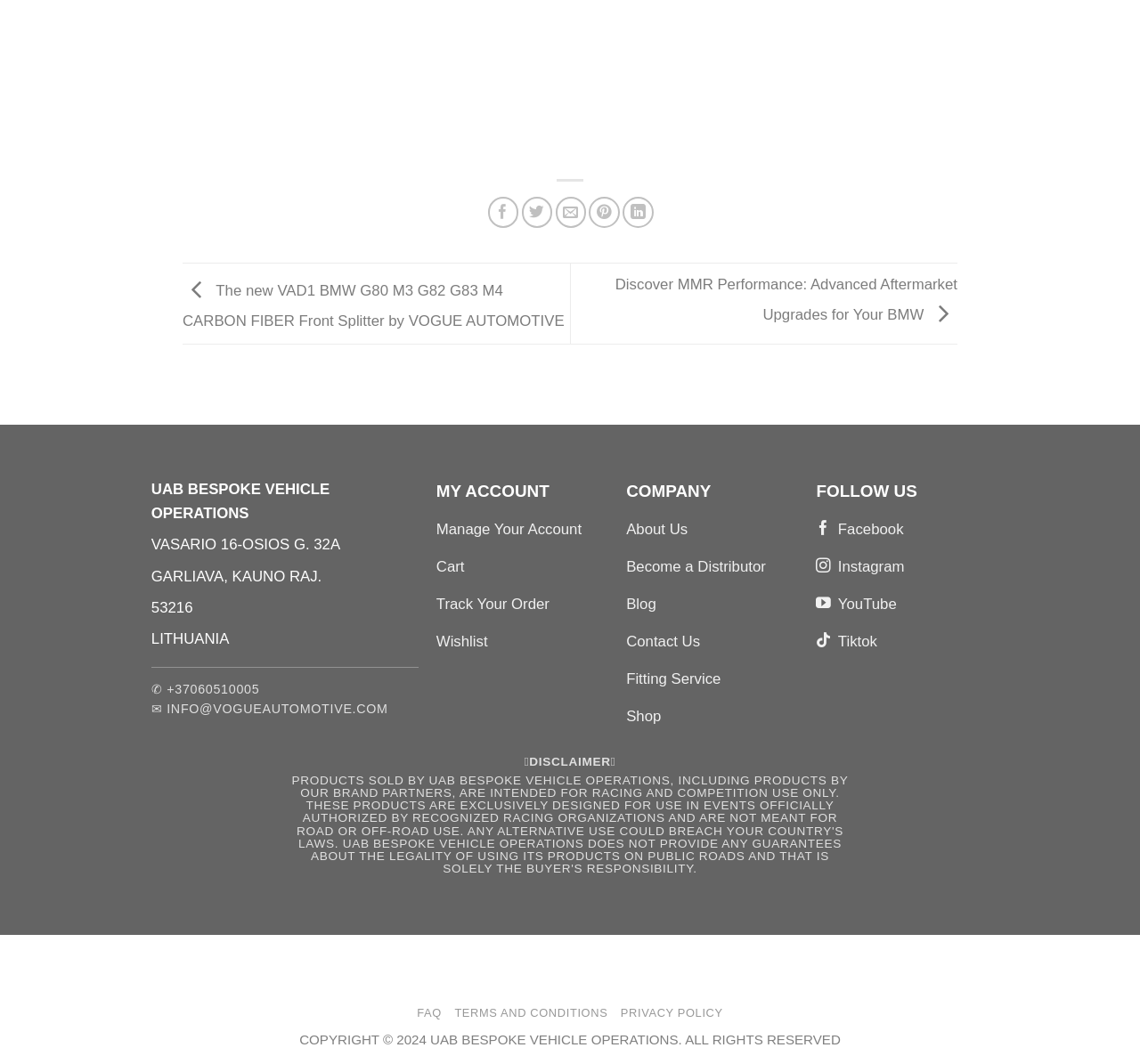Provide a brief response using a word or short phrase to this question:
What is the contact phone number?

+37060510005